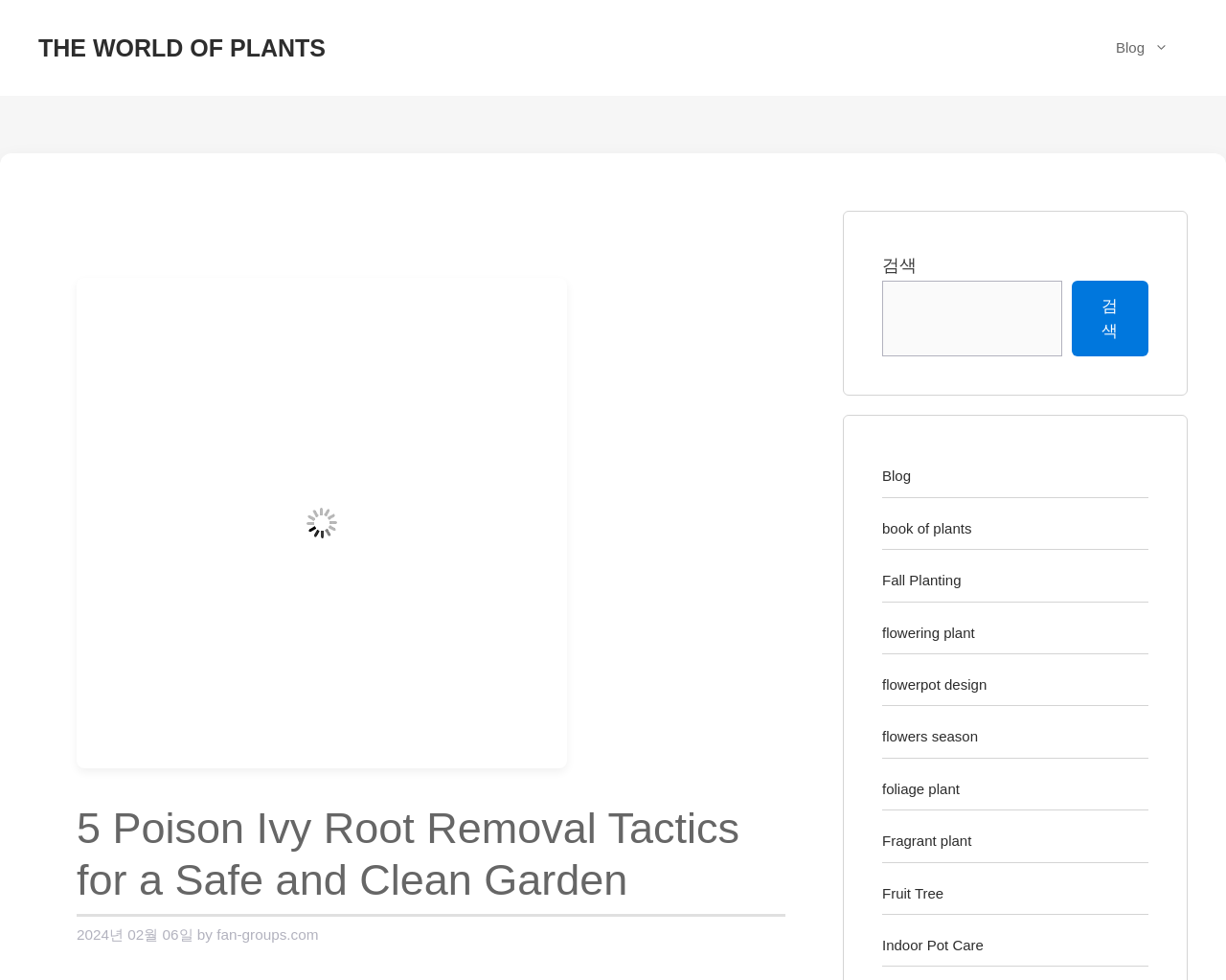Explain in detail what is displayed on the webpage.

This webpage is a comprehensive guide on poison ivy root removal, focusing on ensuring a safe and flourishing backyard ecosystem. At the top of the page, there is a banner with the site's name, accompanied by a navigation menu on the right side, which includes a link to the blog section. 

Below the banner, there is a prominent image related to poison ivy roots, taking up a significant portion of the page. Adjacent to the image, there is a header section that contains the title "5 Poison Ivy Root Removal Tactics for a Safe and Clean Garden" in a large font size. 

Underneath the title, there is a timestamp indicating the publication date, "2024년 02월 06일", followed by the author's name, "fan-groups.com". 

On the right side of the page, there is a complementary section that contains a search bar with a search button, allowing users to search for specific topics. Below the search bar, there are several links to related topics, including "Blog", "book of plants", "Fall Planting", and others, which are arranged in a vertical list.